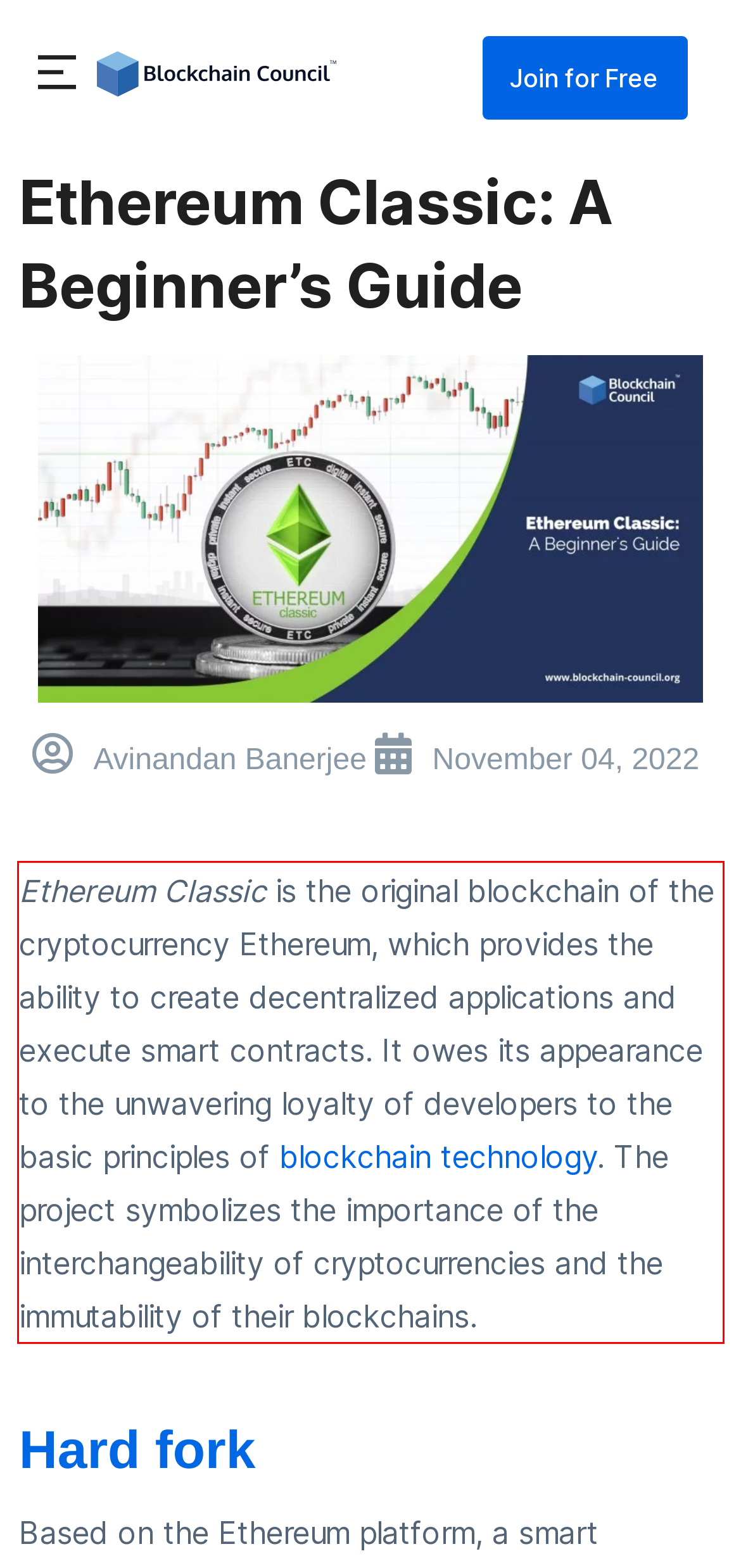Look at the screenshot of the webpage, locate the red rectangle bounding box, and generate the text content that it contains.

Ethereum Classic is the original blockchain of the cryptocurrency Ethereum, which provides the ability to create decentralized applications and execute smart contracts. It owes its appearance to the unwavering loyalty of developers to the basic principles of blockchain technology. The project symbolizes the importance of the interchangeability of cryptocurrencies and the immutability of their blockchains.